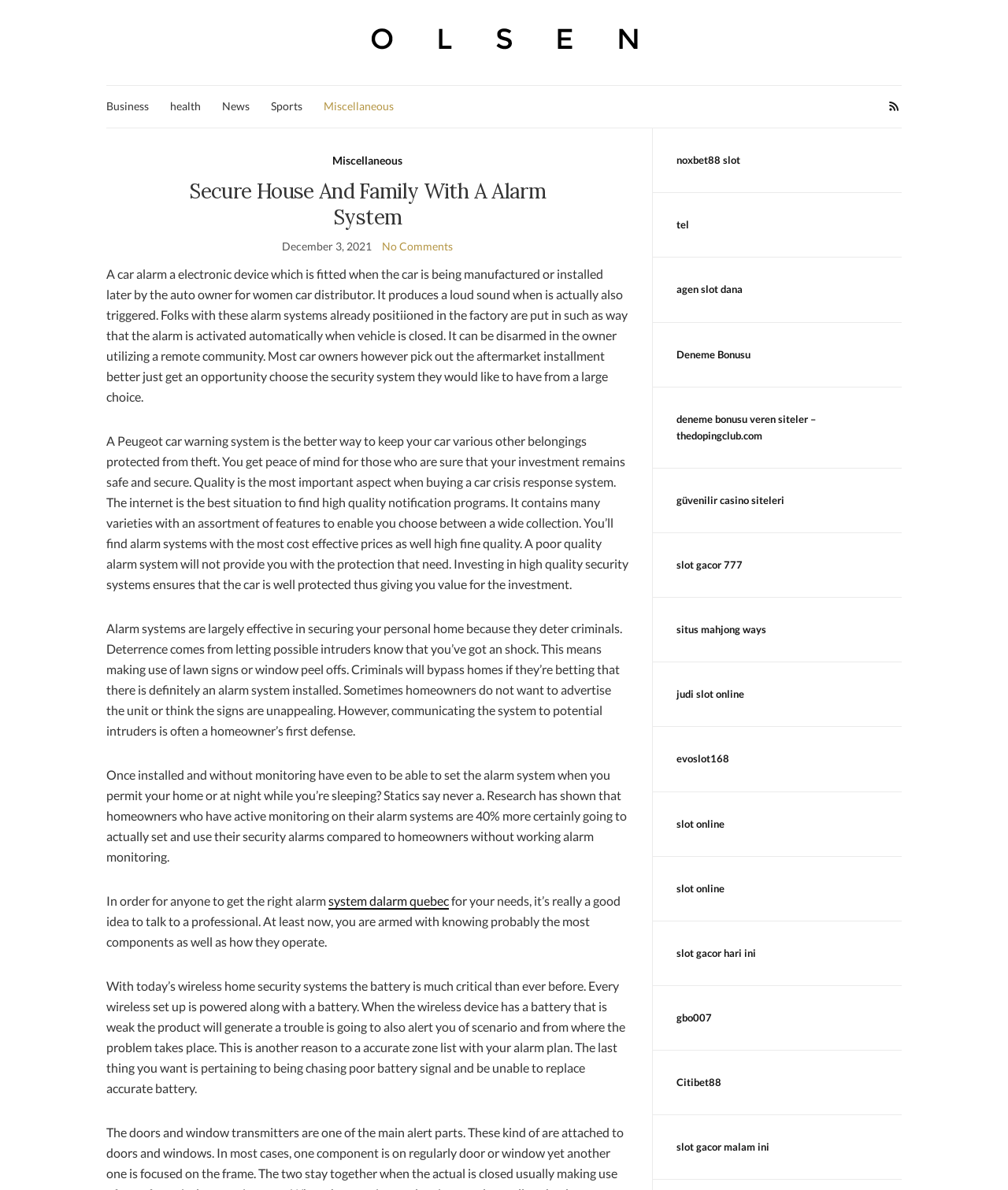Identify the bounding box coordinates of the clickable region required to complete the instruction: "Click on Miscellaneous". The coordinates should be given as four float numbers within the range of 0 and 1, i.e., [left, top, right, bottom].

[0.321, 0.082, 0.391, 0.097]